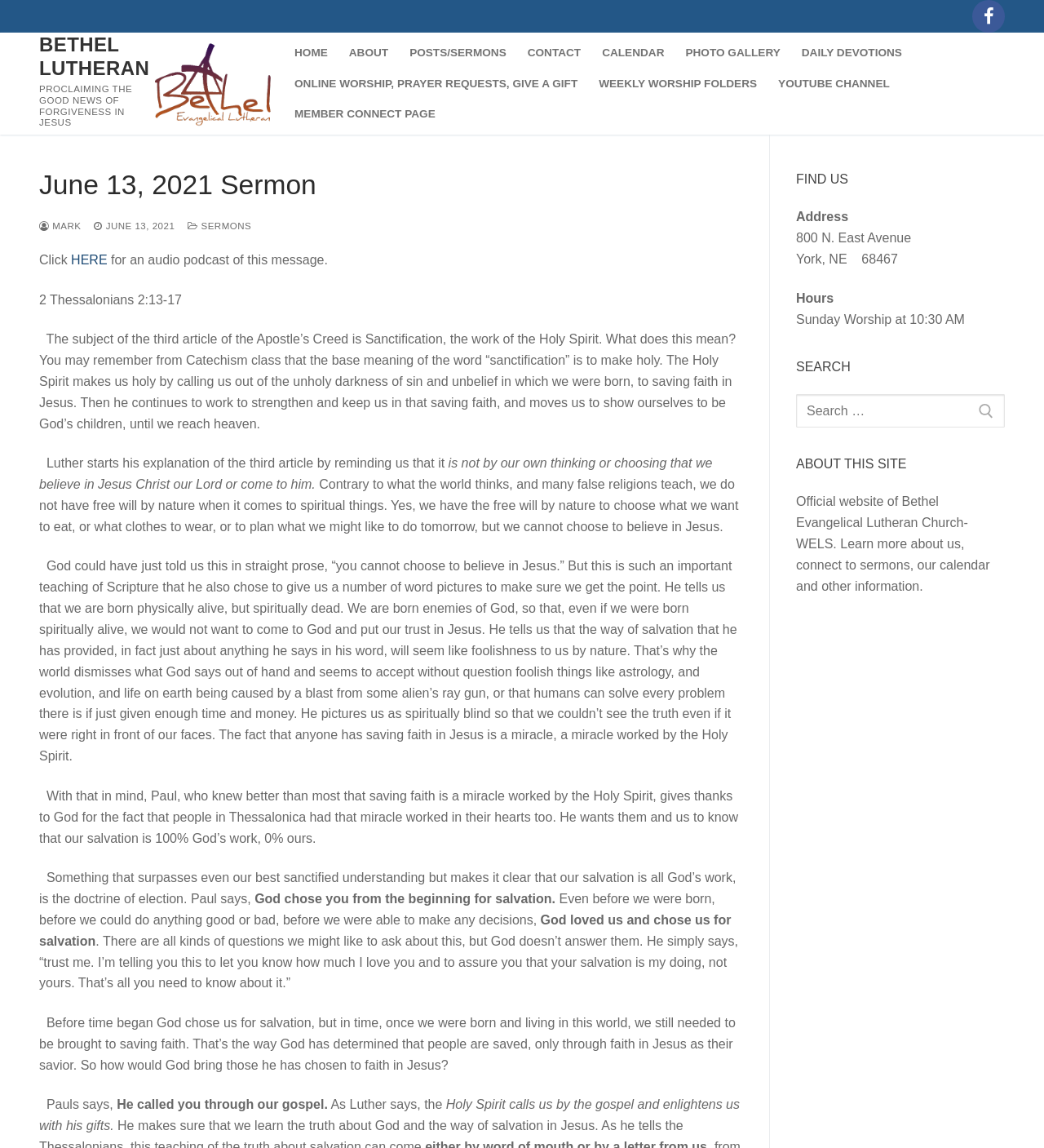What is the address of the church?
Please answer the question with a detailed response using the information from the screenshot.

The address of the church can be found in the 'FIND US' section of the webpage, where it lists the address as '800 N. East Avenue, York, NE 68467'.